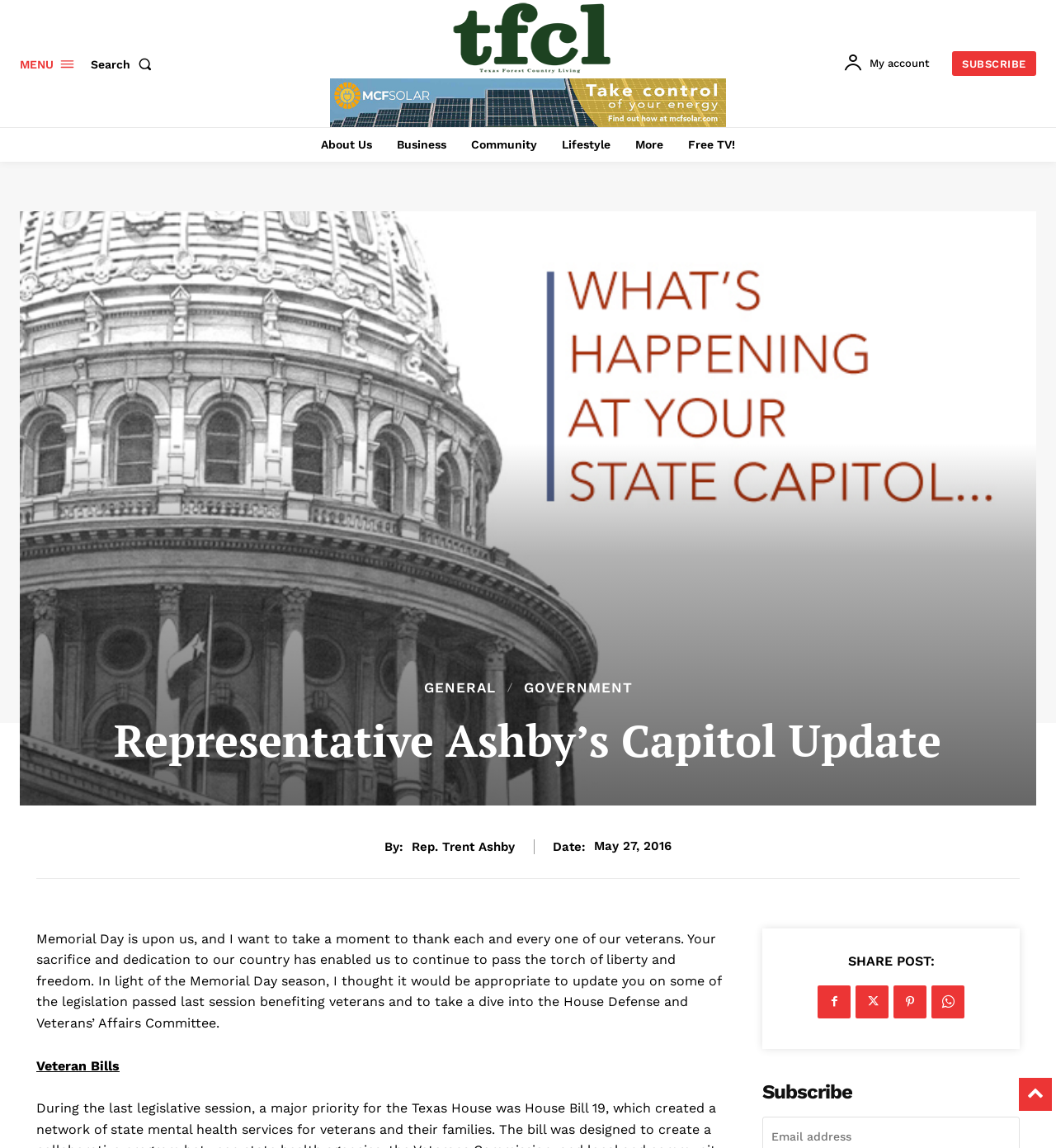Specify the bounding box coordinates of the area to click in order to execute this command: 'Visit the About Us page'. The coordinates should consist of four float numbers ranging from 0 to 1, and should be formatted as [left, top, right, bottom].

[0.296, 0.111, 0.36, 0.141]